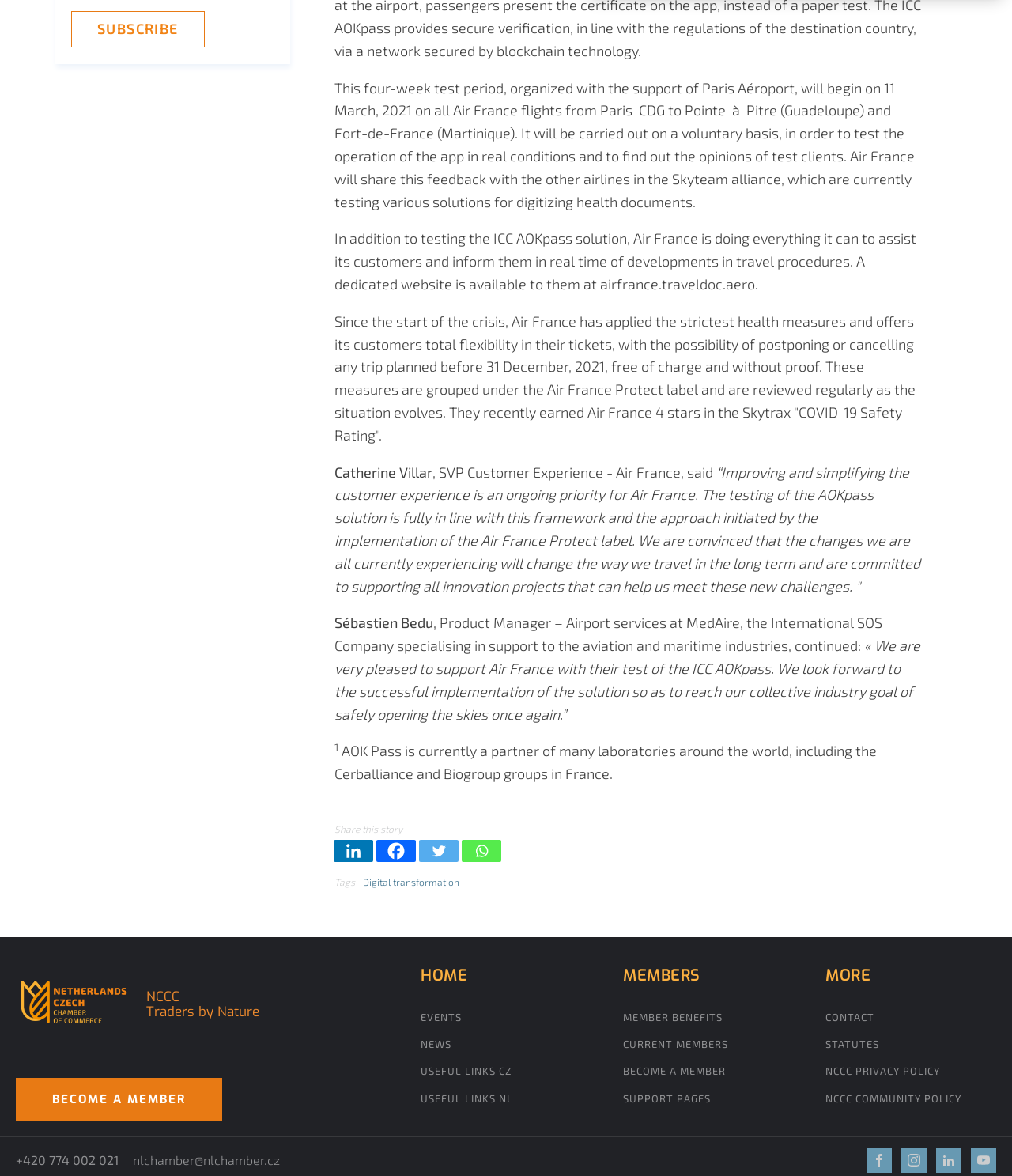Review the image closely and give a comprehensive answer to the question: Who is the SVP Customer Experience at Air France?

The webpage quotes Catherine Villar, SVP Customer Experience at Air France, saying that improving and simplifying the customer experience is an ongoing priority for Air France.